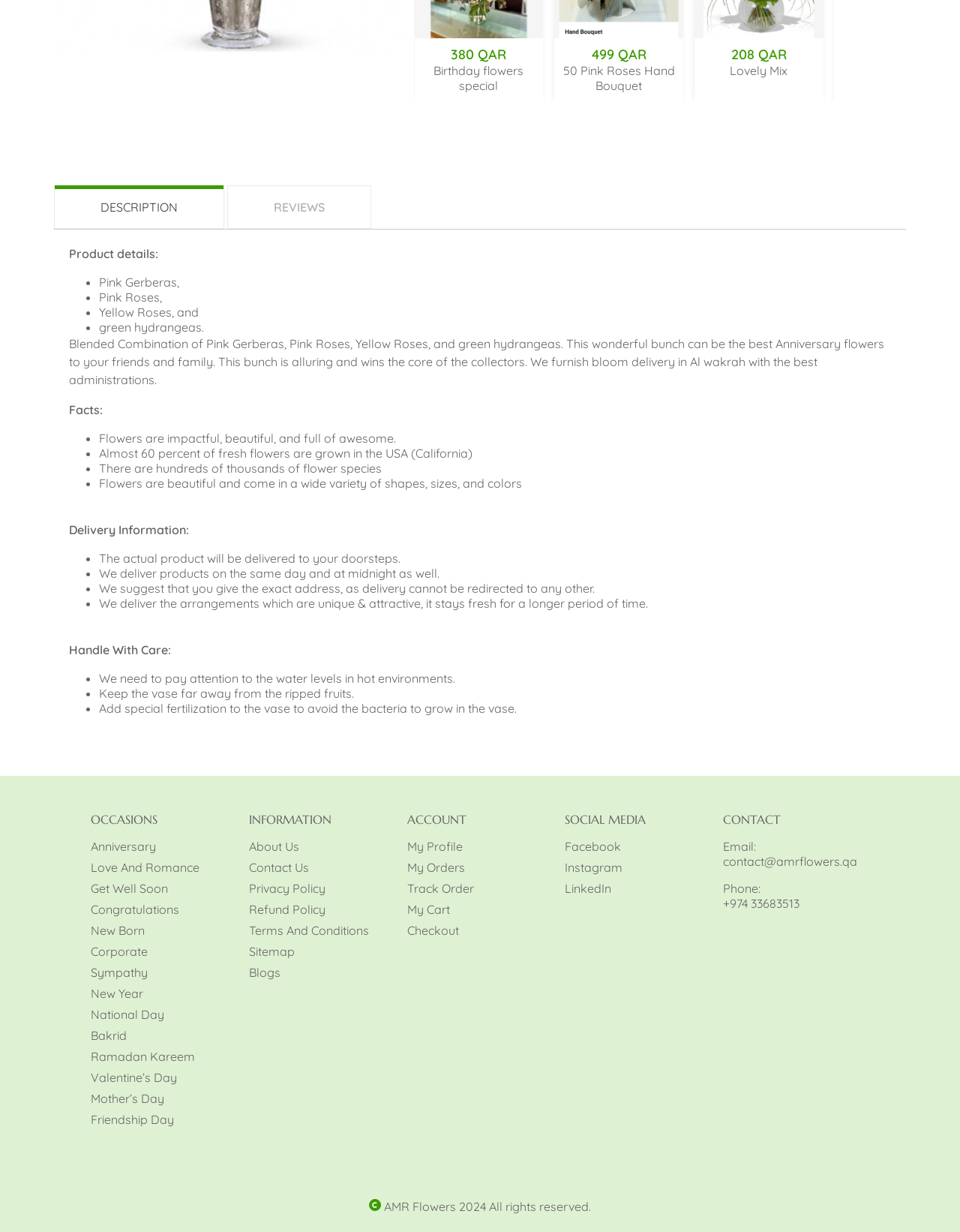Given the webpage screenshot, identify the bounding box of the UI element that matches this description: "New Year".

[0.095, 0.8, 0.149, 0.812]